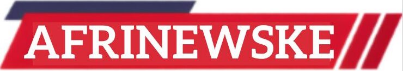Explain the image with as much detail as possible.

The image features the logo of AfrinewsKE, a news platform that focuses on delivering various updates, including sports, politics, and business news. The logo is prominently designed with the word "AFRINEWSKE" displayed in bold white letters against a vibrant red background, accentuated with blue elements that add a dynamic contrast. This logo exemplifies the platform's engaging and vibrant approach to news coverage, suggesting a focus on real-time information and an appealing aesthetic that captures viewers' attention.